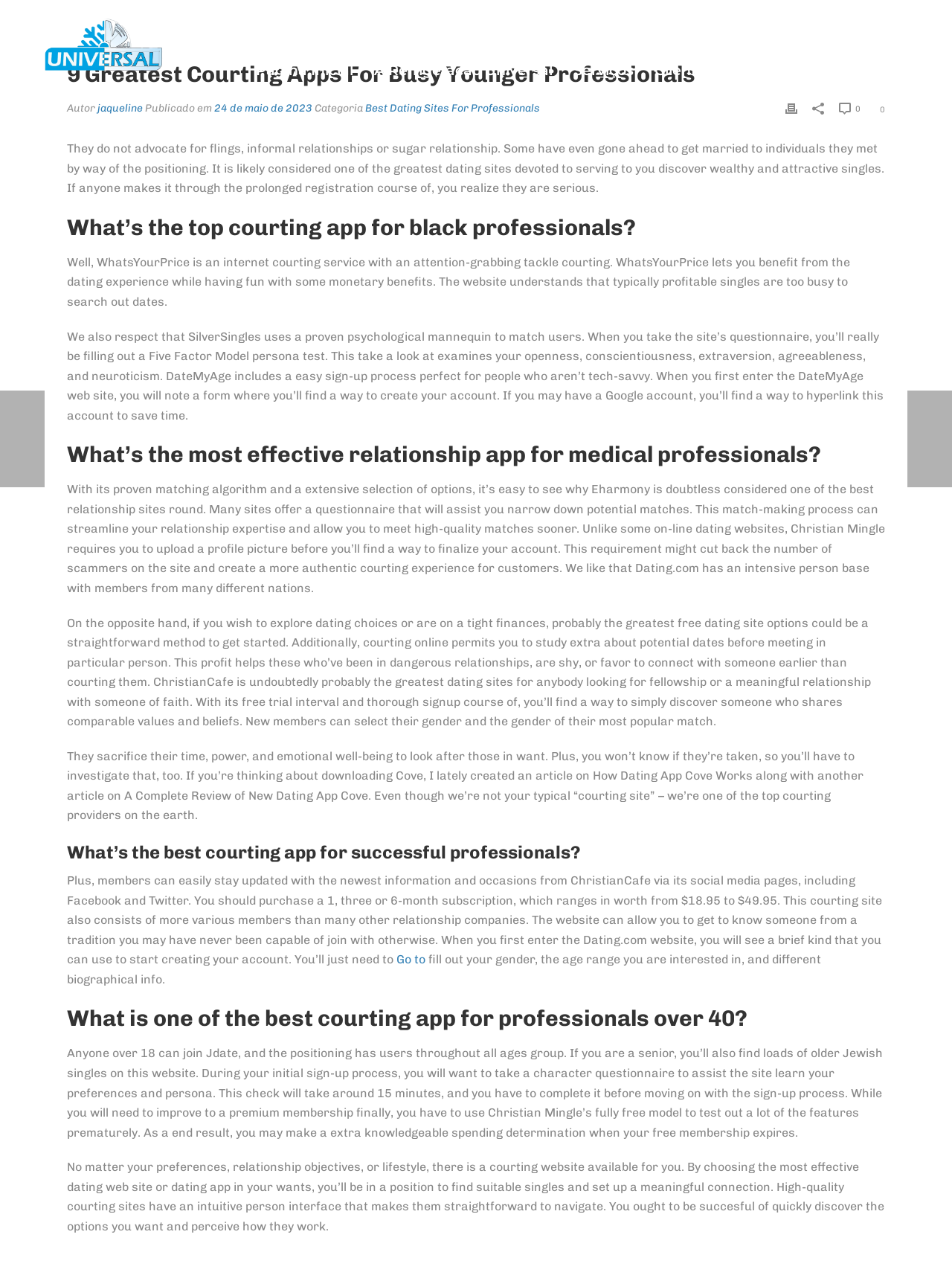Please identify the bounding box coordinates of the element I need to click to follow this instruction: "Click the 'jaqueline' link".

[0.102, 0.08, 0.15, 0.089]